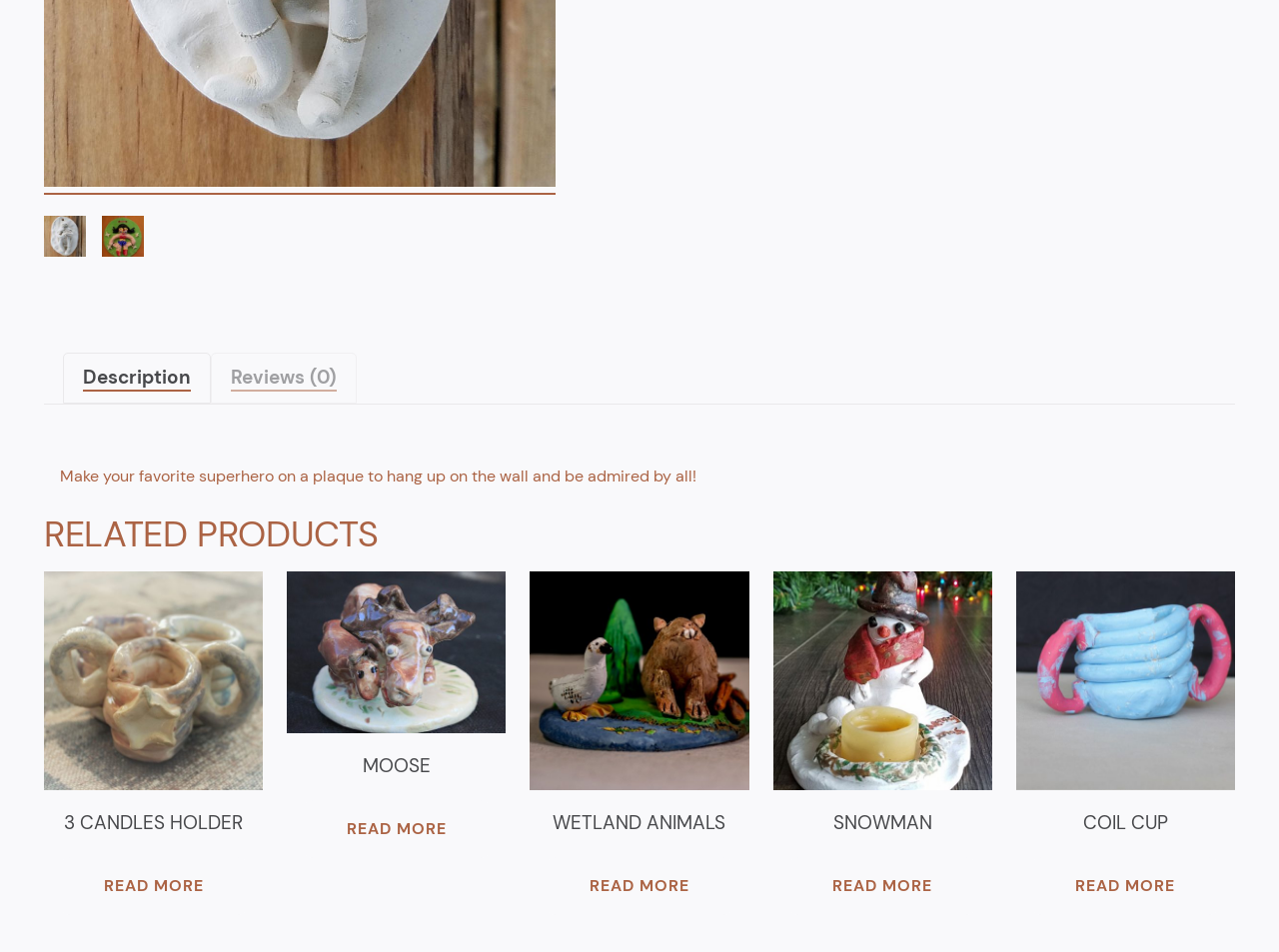Locate the bounding box of the UI element described by: "alt="super hero plaque" title="super-hero-plaque"" in the given webpage screenshot.

[0.034, 0.176, 0.434, 0.205]